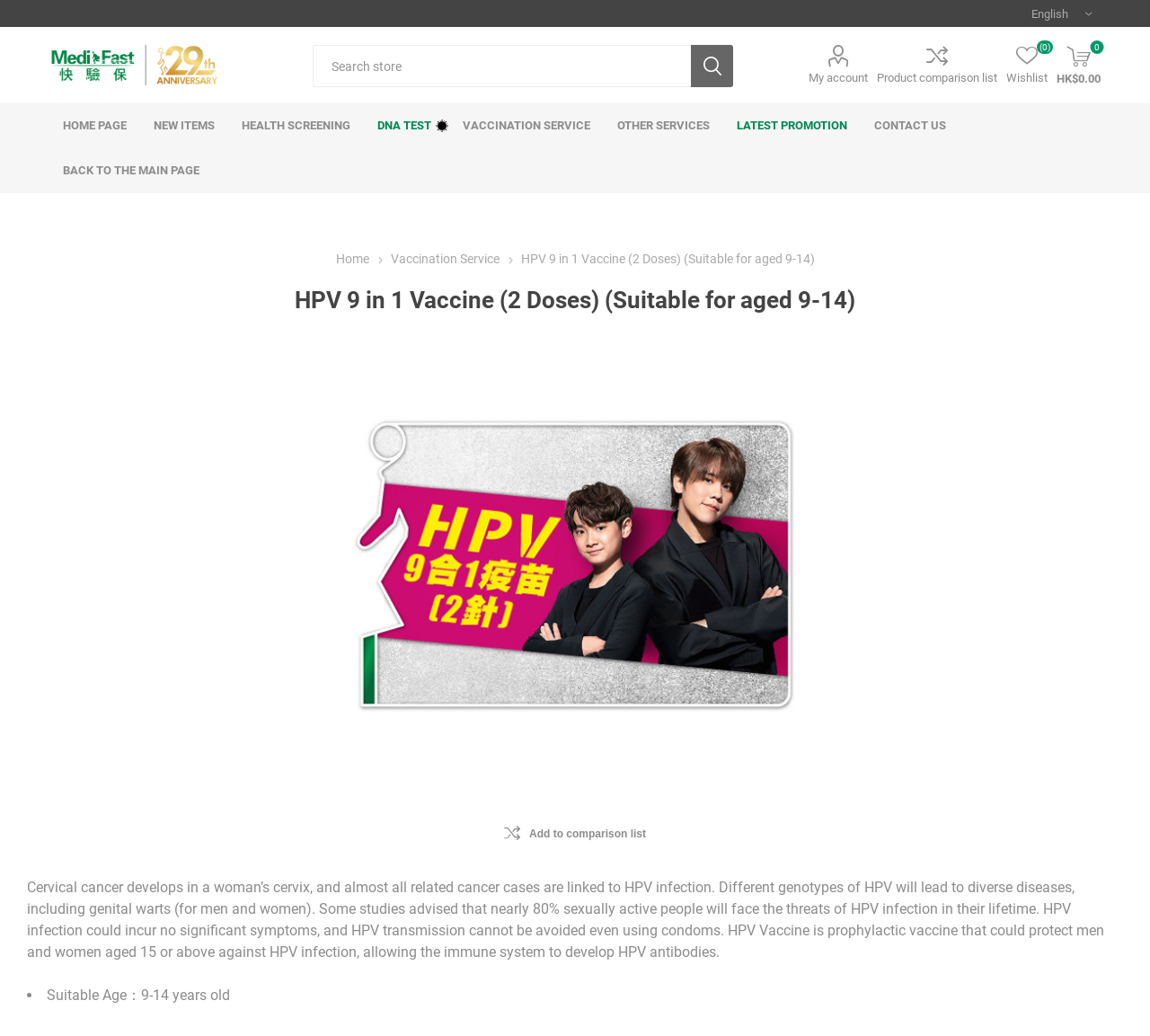Write an exhaustive caption that covers the webpage's main aspects.

The webpage appears to be a product page for the HPV 9 in 1 Vaccine, specifically for individuals aged 9-14. At the top left corner, there is a logo of MediFast (HK) Limited, accompanied by a link to the company's homepage. Next to the logo, there is a search bar with a "Search" button. 

On the top right corner, there is a language selector dropdown menu. Below it, there are several links to different sections of the website, including "My account", "Product comparison list", "Wishlist", and "Cart" with a total of HK$0.00.

The main navigation menu is located below, with links to "HOME PAGE", "NEW ITEMS", "HEALTH SCREENING", "DNA TEST", "VACCINATION SERVICE", "OTHER SERVICES", "LATEST PROMOTION", and "CONTACT US". 

Further down, there is a section with links to "Home" and "Vaccination Service". The product title "HPV 9 in 1 Vaccine (2 Doses) (Suitable for aged 9-14)" is displayed prominently, accompanied by a static text description of the product. 

Below the product title, there is an image of the vaccine, followed by a button to "Add to comparison list". The webpage also provides detailed information about cervical cancer, HPV infection, and the benefits of the HPV vaccine. The text explains that the vaccine is suitable for individuals aged 9-14 and can protect against HPV infection.